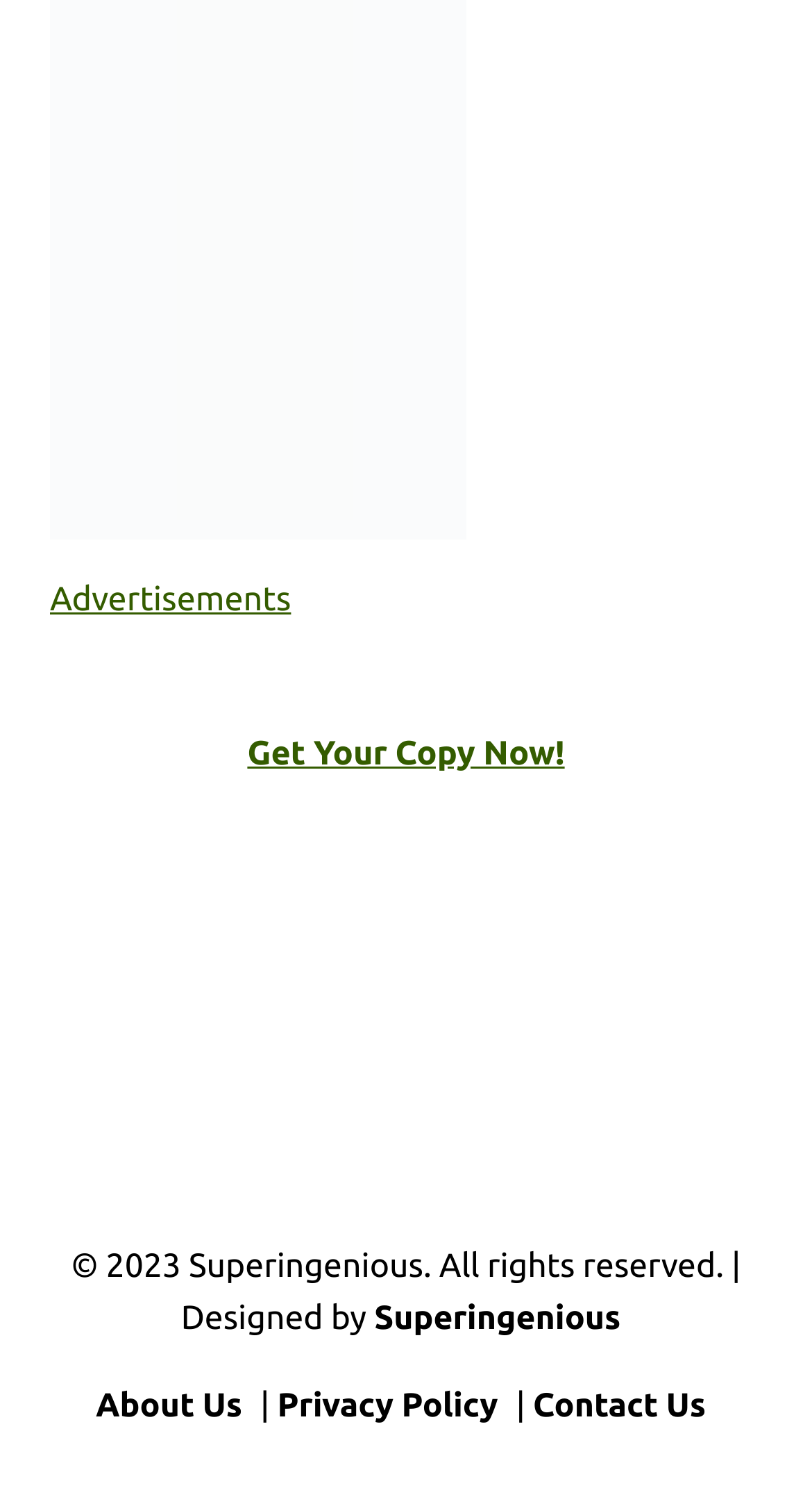Using the description "Privacy Policy", locate and provide the bounding box of the UI element.

[0.342, 0.926, 0.613, 0.951]